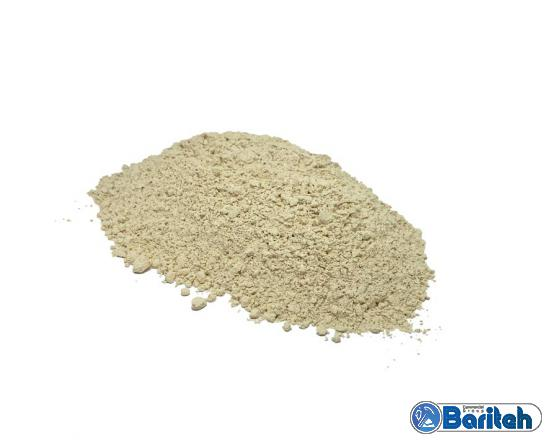What is bentonite clay used for?
Kindly give a detailed and elaborate answer to the question.

The caption states that bentonite clay is prized for its various therapeutic properties, including addressing digestive issues, skin conditions, and hair treatment, making it a versatile substance with multiple uses.